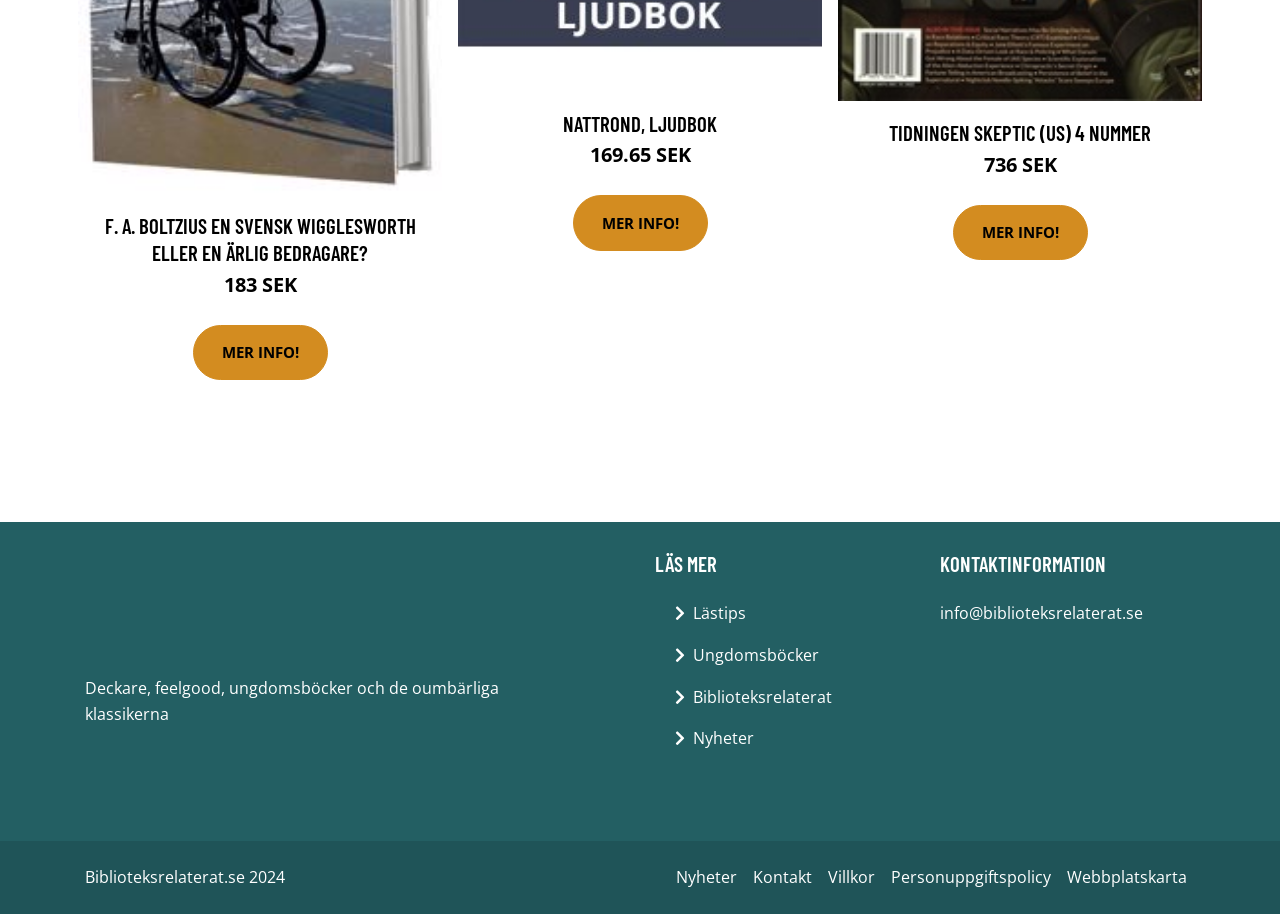Reply to the question with a brief word or phrase: How many book categories are listed under 'Lästips - För dig som söker aktuella boktips'

4